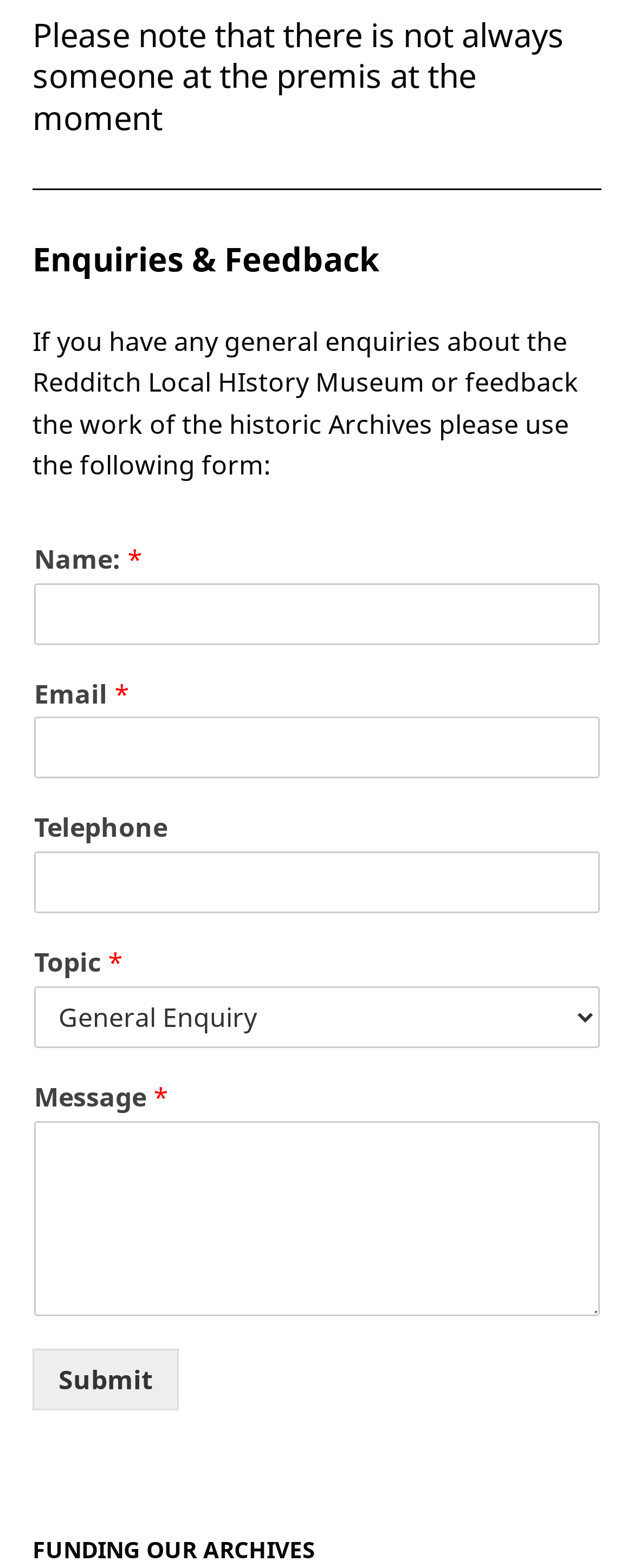Provide your answer in one word or a succinct phrase for the question: 
How do you submit the form?

By clicking the submit button